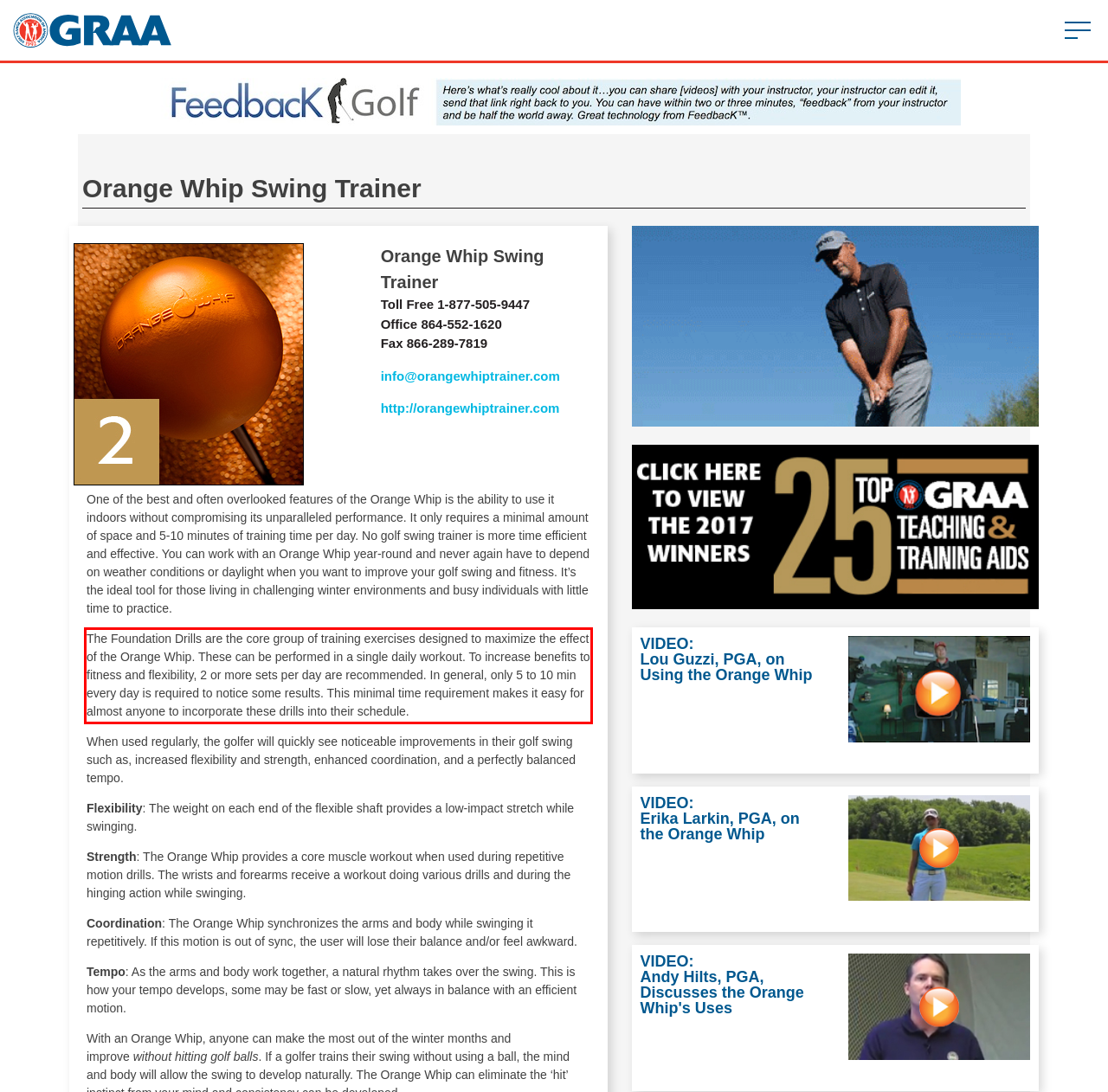You have a screenshot of a webpage with a UI element highlighted by a red bounding box. Use OCR to obtain the text within this highlighted area.

The Foundation Drills are the core group of training exercises designed to maximize the effect of the Orange Whip. These can be performed in a single daily workout. To increase benefits to fitness and flexibility, 2 or more sets per day are recommended. In general, only 5 to 10 min every day is required to notice some results. This minimal time requirement makes it easy for almost anyone to incorporate these drills into their schedule.